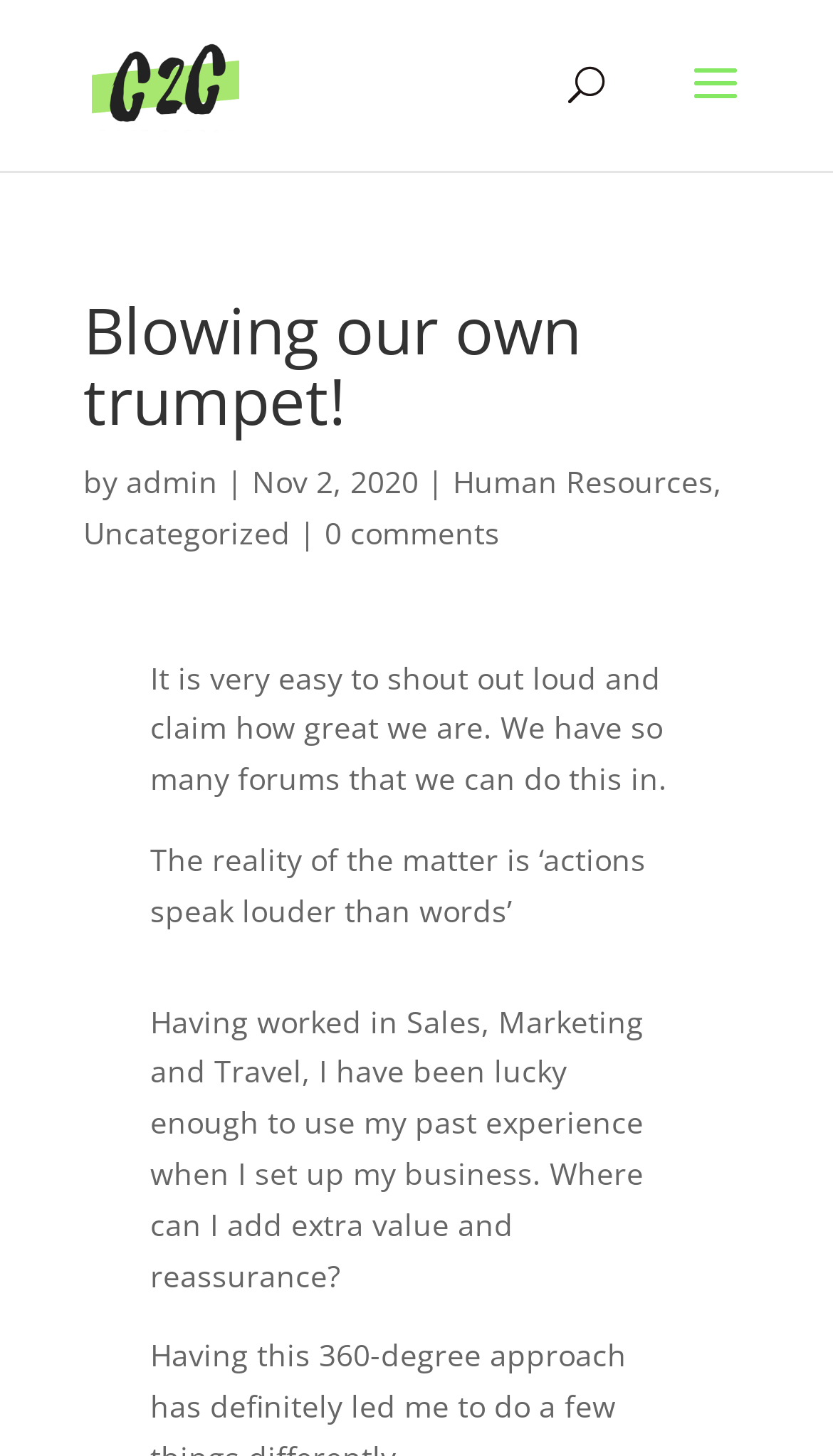Extract the bounding box coordinates for the UI element described as: "Human Resources".

[0.544, 0.317, 0.856, 0.345]